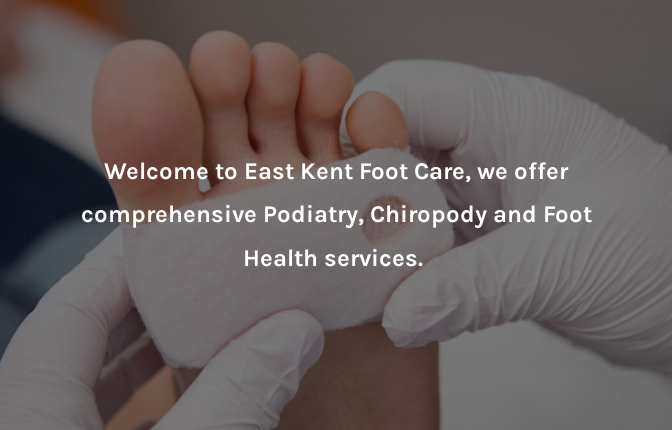Give a meticulous account of what the image depicts.

The image features a close-up of a foot being treated, highlighting the professionalism and care provided by East Kent Foot Care. In this scene, a practitioner is seen carefully applying a treatment pad to the foot, emphasizing the clinic's focus on comprehensive podiatry, chiropody, and foot health services. The setting reflects a modern and sterile environment, indicative of a professional foot care clinic, while the gentle touch of the practitioner conveys a commitment to patient comfort and high-quality care. This imagery aligns with the welcoming message from East Kent Foot Care, inviting clients to experience exceptional foot and lower limb healthcare services.